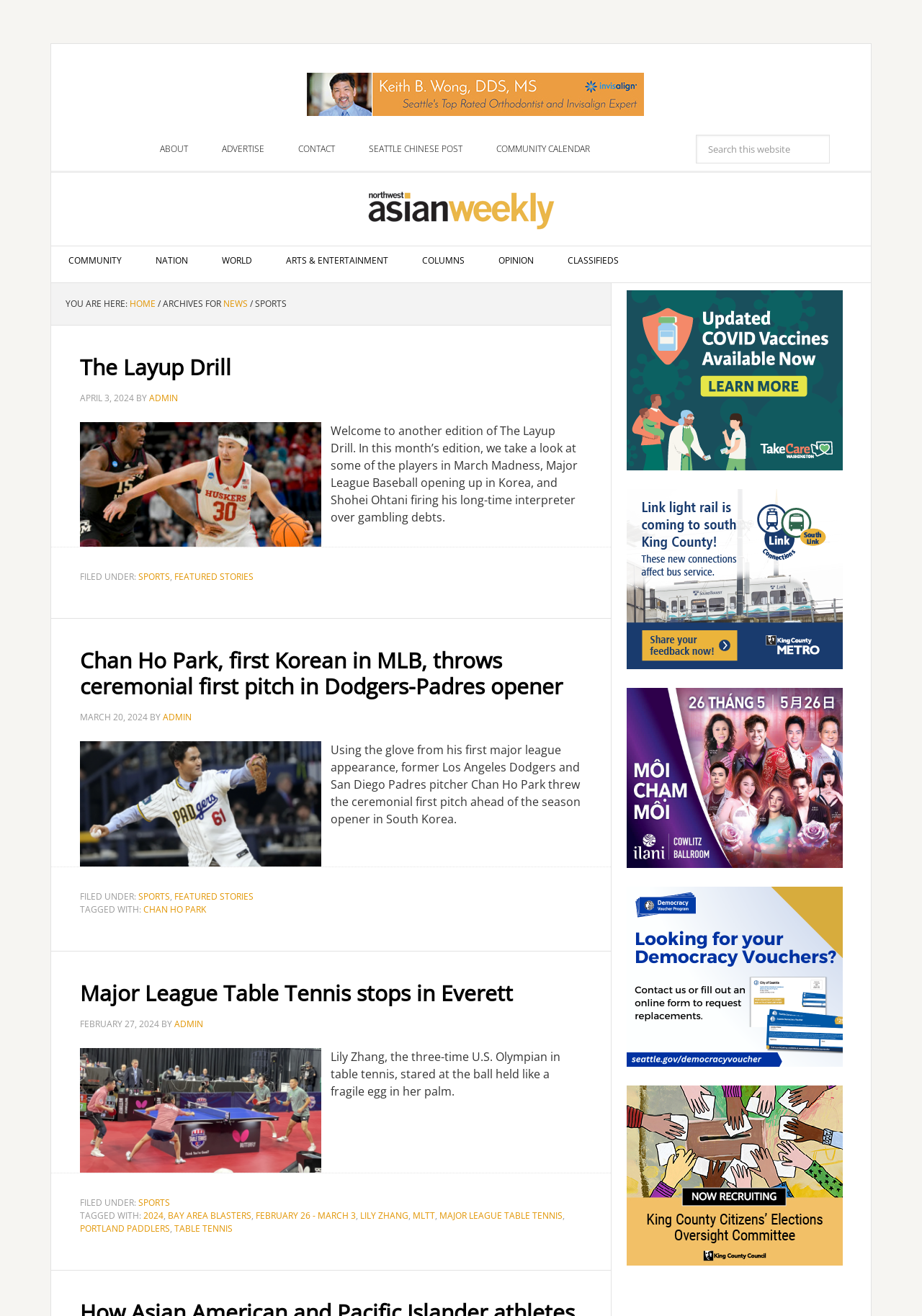Locate the bounding box coordinates of the region to be clicked to comply with the following instruction: "Go to ABOUT page". The coordinates must be four float numbers between 0 and 1, in the form [left, top, right, bottom].

[0.155, 0.102, 0.223, 0.124]